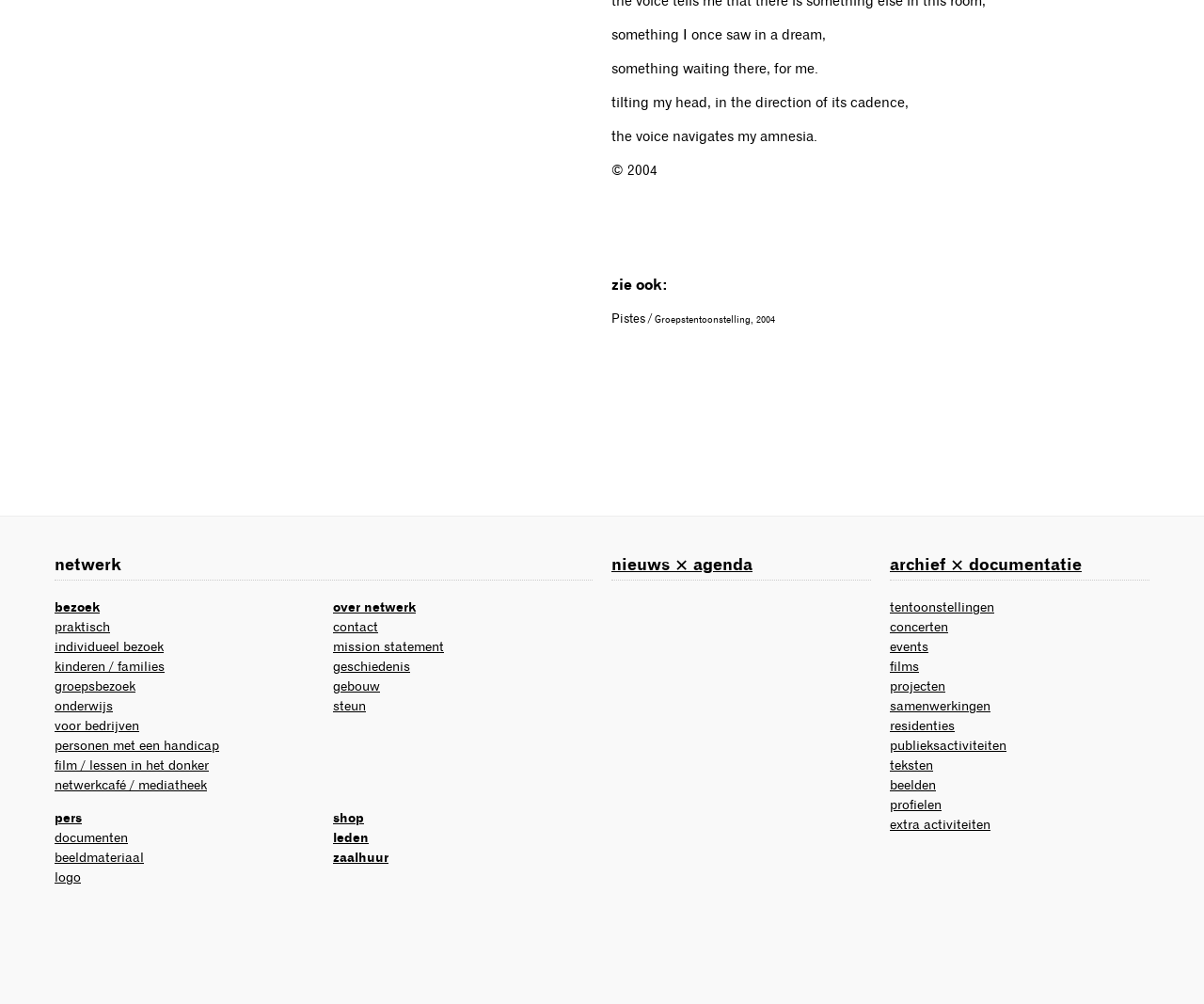Please reply to the following question using a single word or phrase: 
What is the copyright year?

2004